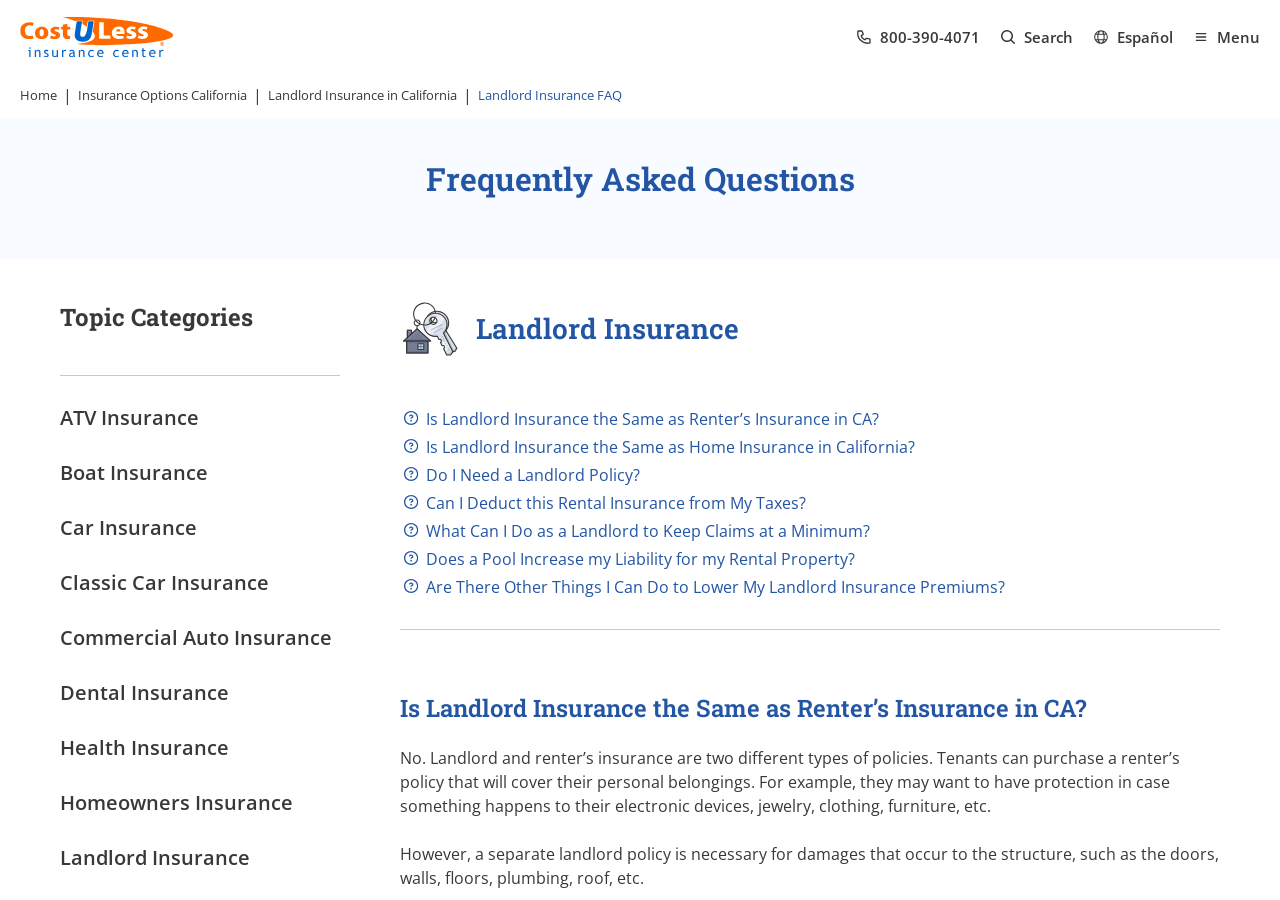Please identify the coordinates of the bounding box that should be clicked to fulfill this instruction: "Go to search page".

[0.781, 0.029, 0.838, 0.054]